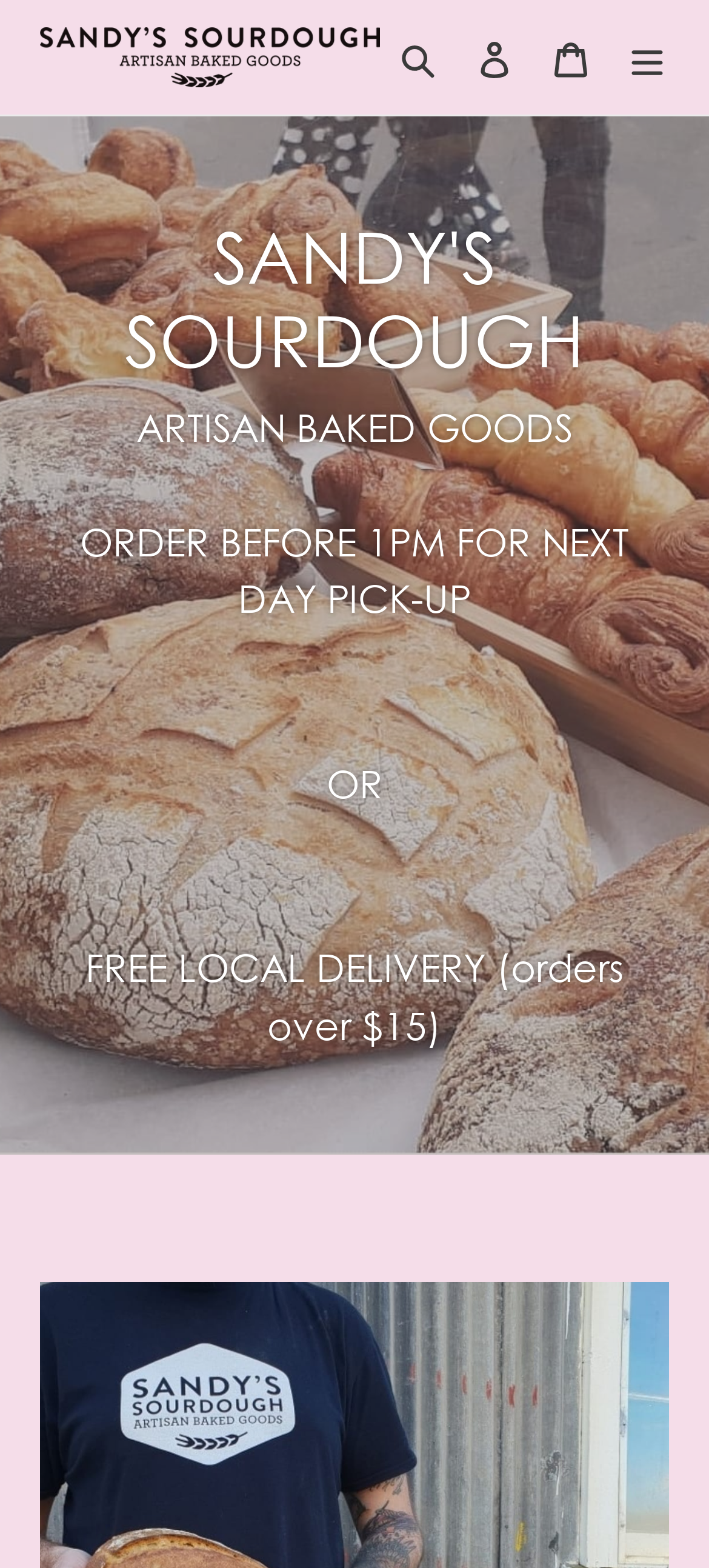What is the condition for free local delivery?
Refer to the image and give a detailed answer to the query.

I found a StaticText element with the text 'FREE LOCAL DELIVERY (orders over $15)' which indicates that free local delivery is available for orders over $15.